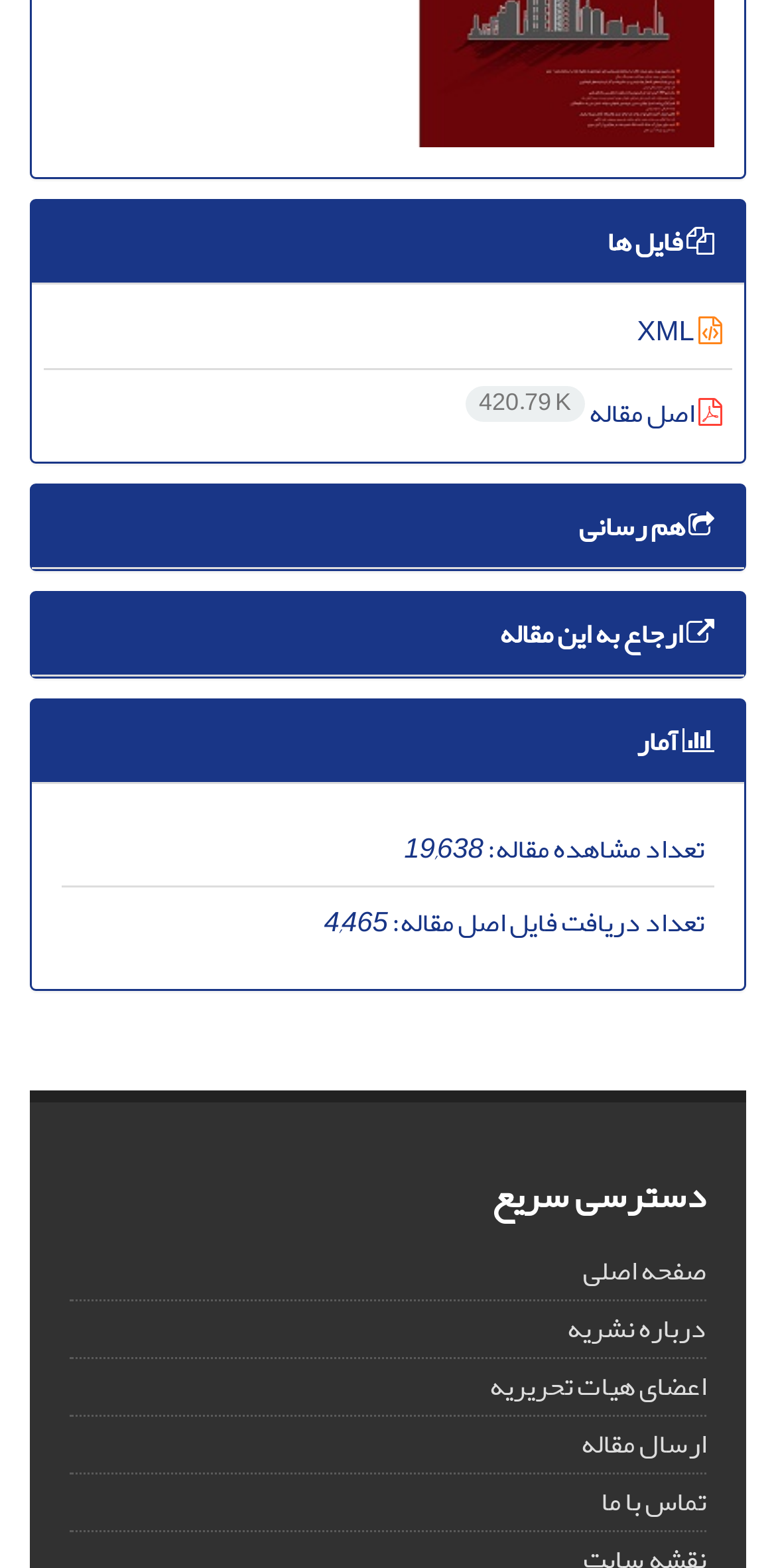What is the file type of the original article?
Based on the visual information, provide a detailed and comprehensive answer.

I found the answer by looking at the link ' XML' which is located near the link 'اصل مقاله 420.79 K'.